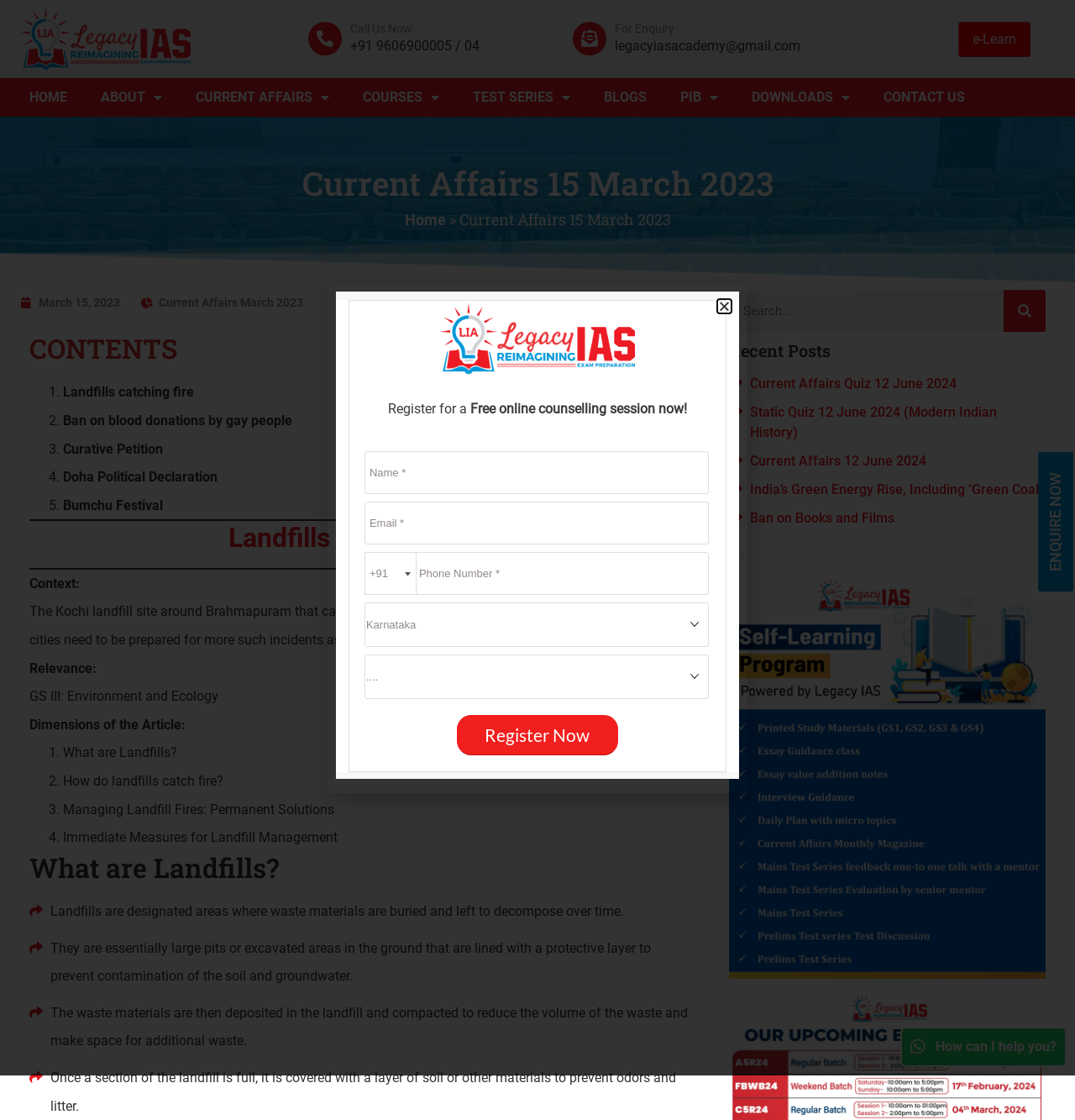Show the bounding box coordinates of the element that should be clicked to complete the task: "Click on the 'Landfills Catching Fire' link".

[0.212, 0.466, 0.462, 0.495]